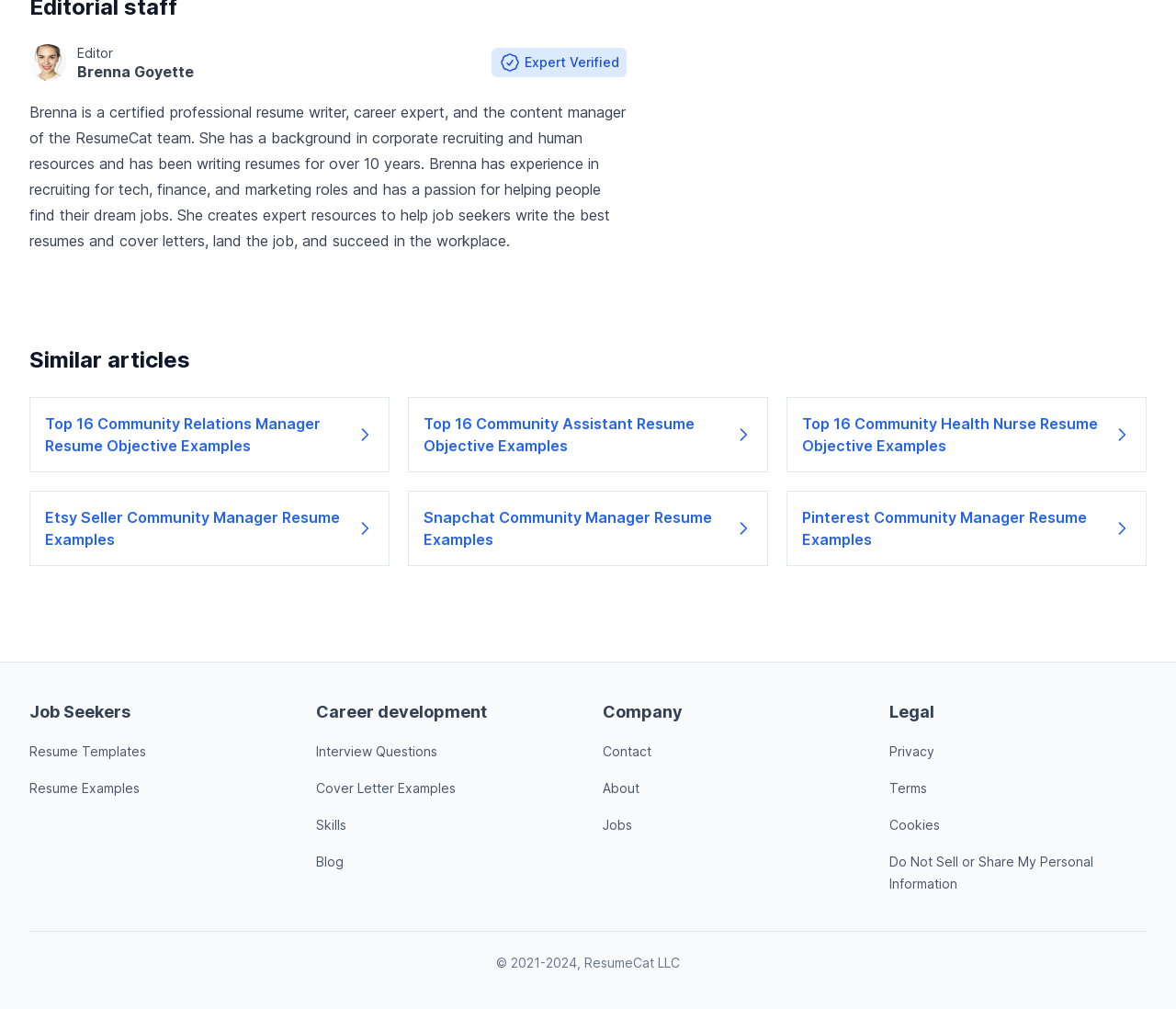Please indicate the bounding box coordinates of the element's region to be clicked to achieve the instruction: "Contact the company". Provide the coordinates as four float numbers between 0 and 1, i.e., [left, top, right, bottom].

[0.512, 0.737, 0.554, 0.752]